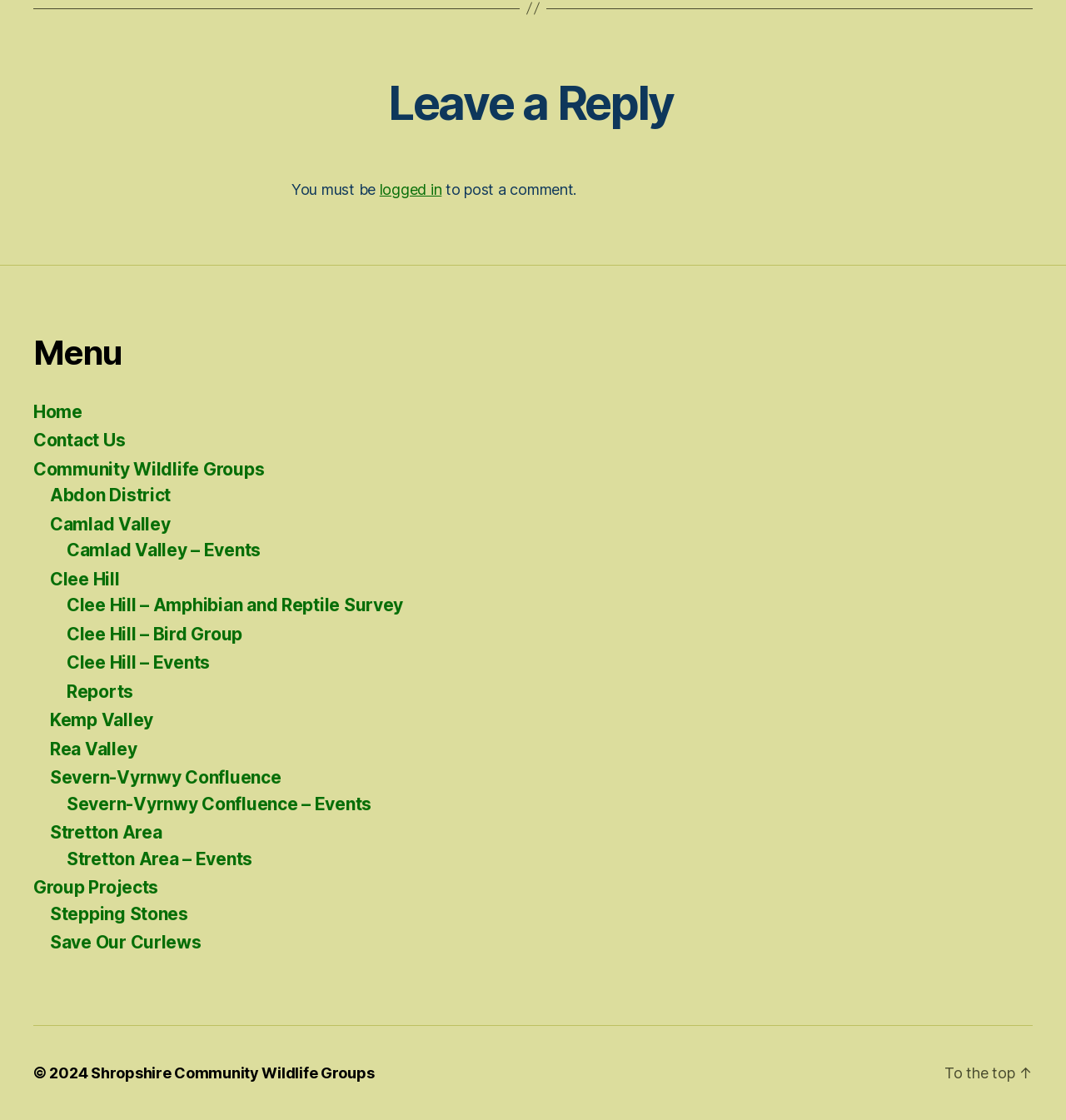Determine the bounding box coordinates of the region I should click to achieve the following instruction: "Click on 'Contact Us'". Ensure the bounding box coordinates are four float numbers between 0 and 1, i.e., [left, top, right, bottom].

[0.031, 0.384, 0.117, 0.402]